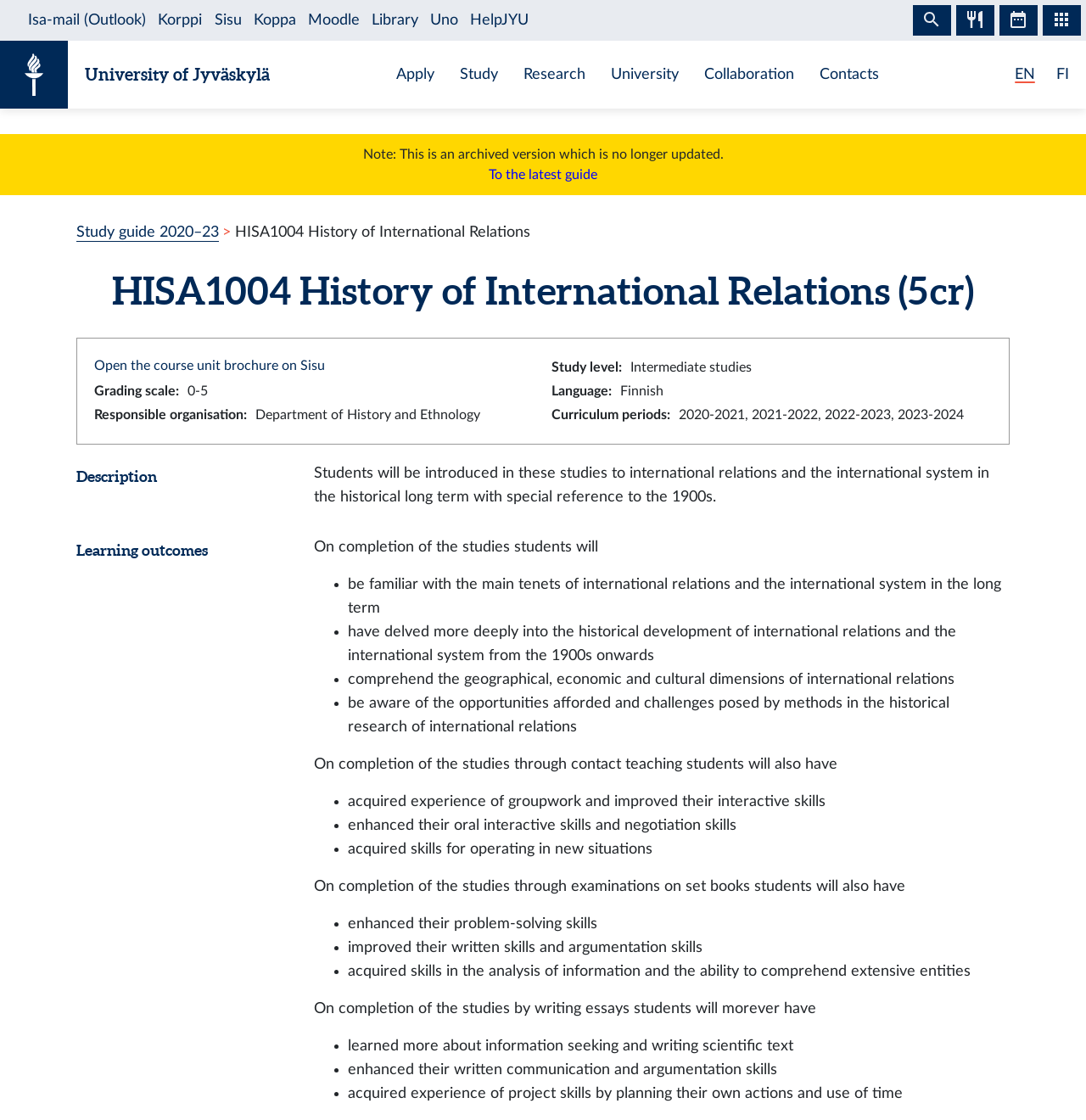Provide your answer in one word or a succinct phrase for the question: 
What is the study level of the course?

Intermediate studies